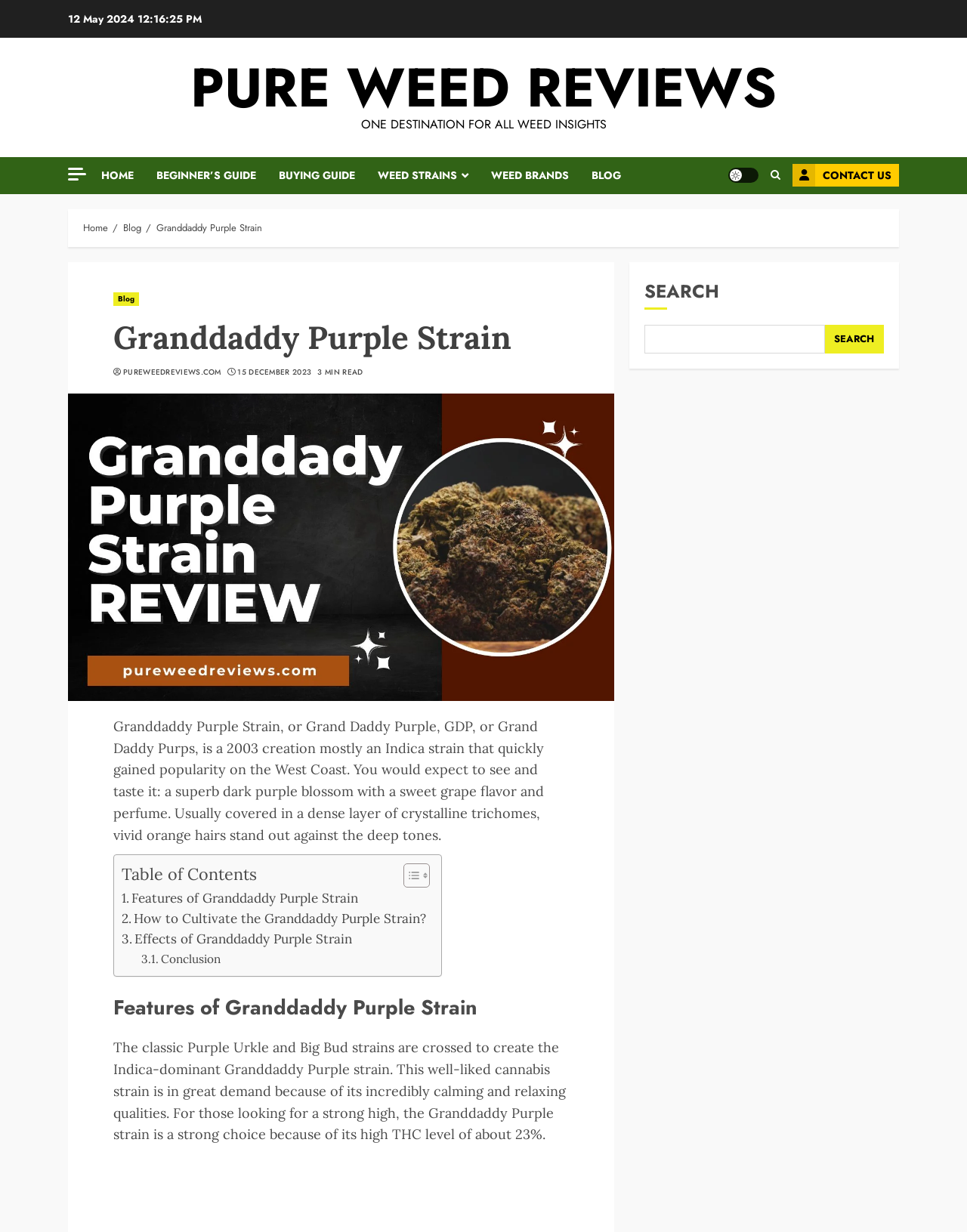What is the THC level of the Granddaddy Purple Strain?
Kindly offer a comprehensive and detailed response to the question.

The text mentions that the Granddaddy Purple Strain has a high THC level of about 23%, making it a strong choice for those looking for a strong high.